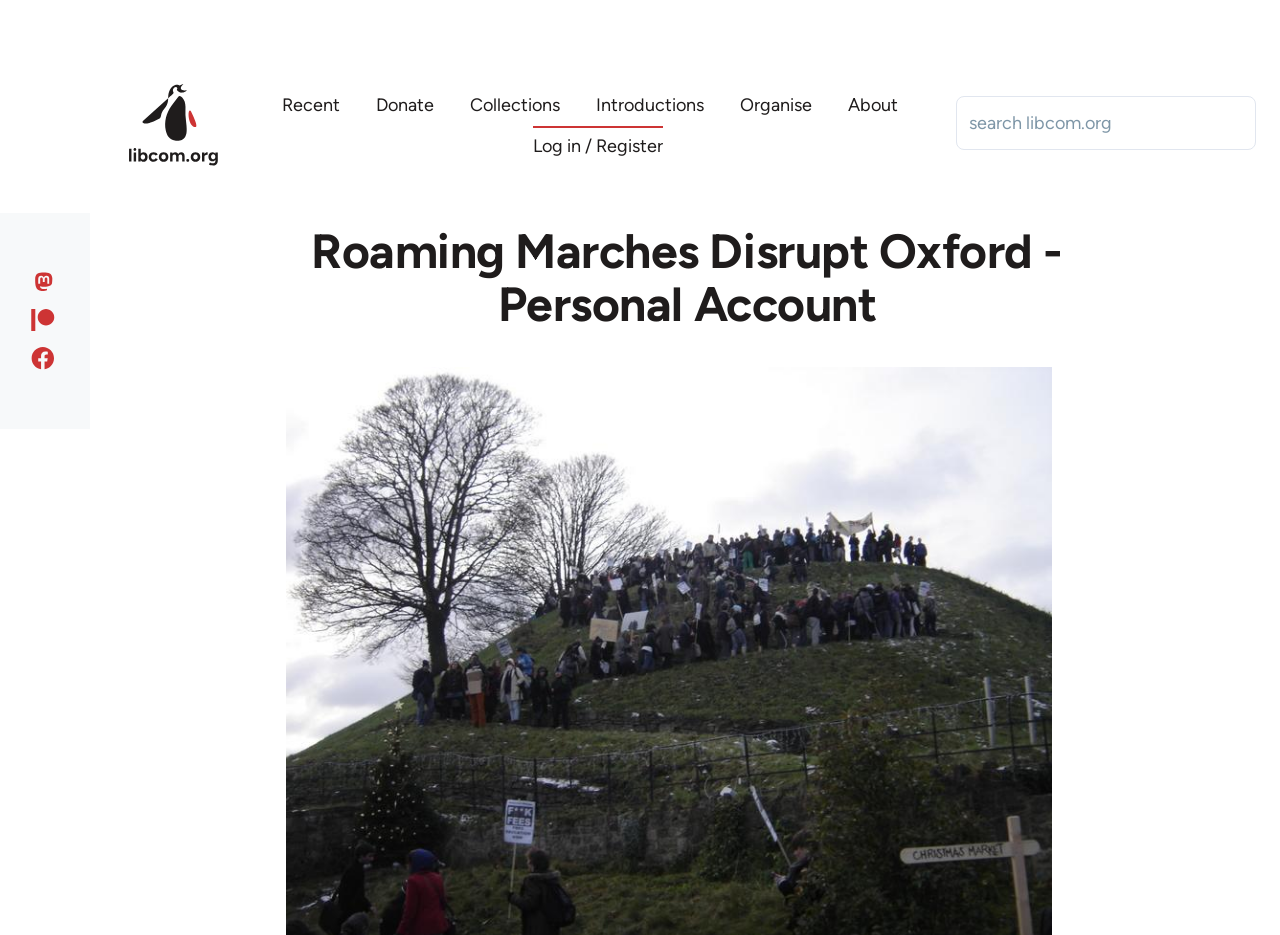Please find the bounding box for the UI component described as follows: "aria-label="Sticky header"".

[0.0, 0.077, 0.07, 0.193]